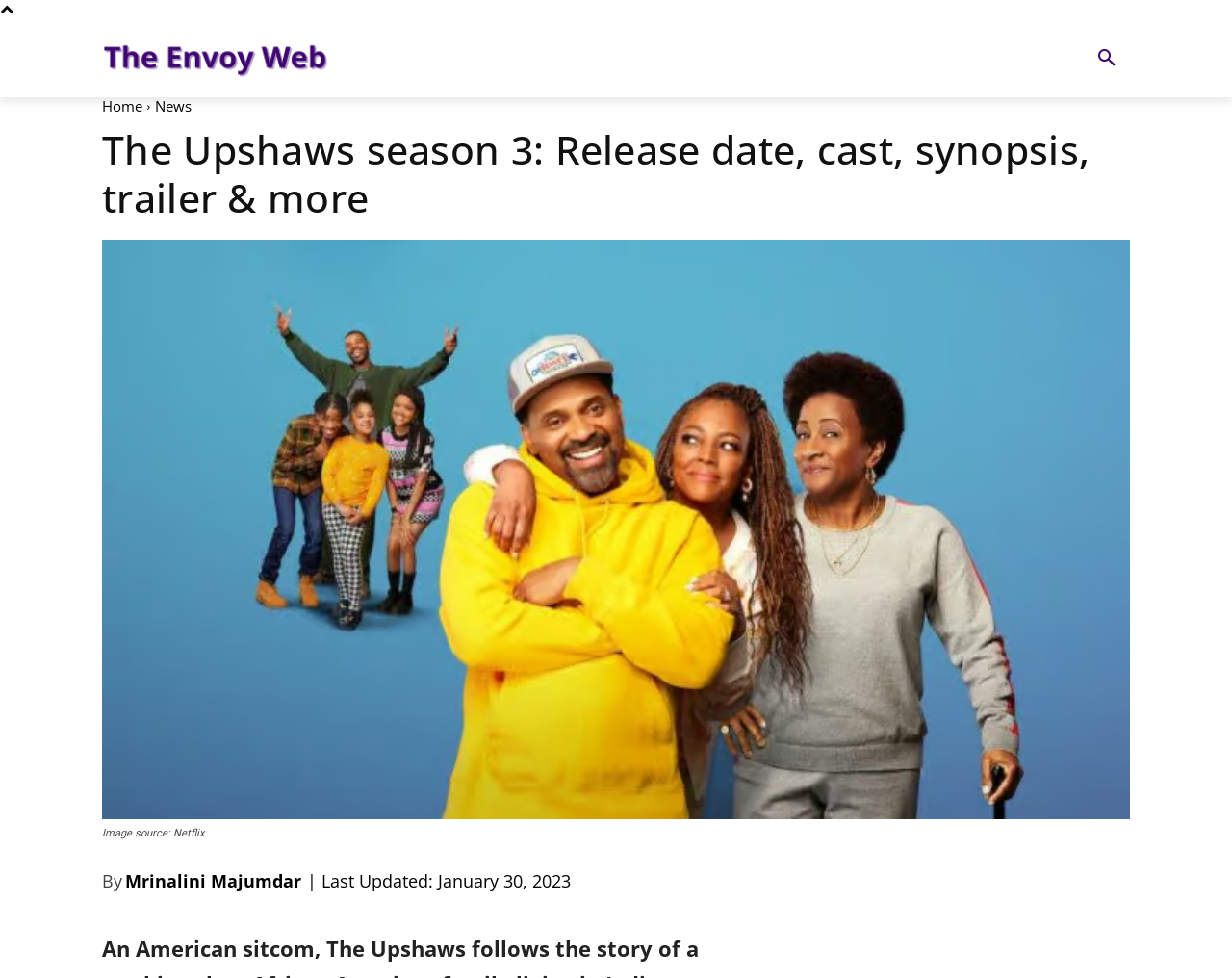Determine the bounding box coordinates of the clickable element to achieve the following action: 'Check the details of 'Superseeds Presents #5: Captain Holland (Advanced FASERIP)''. Provide the coordinates as four float values between 0 and 1, formatted as [left, top, right, bottom].

None